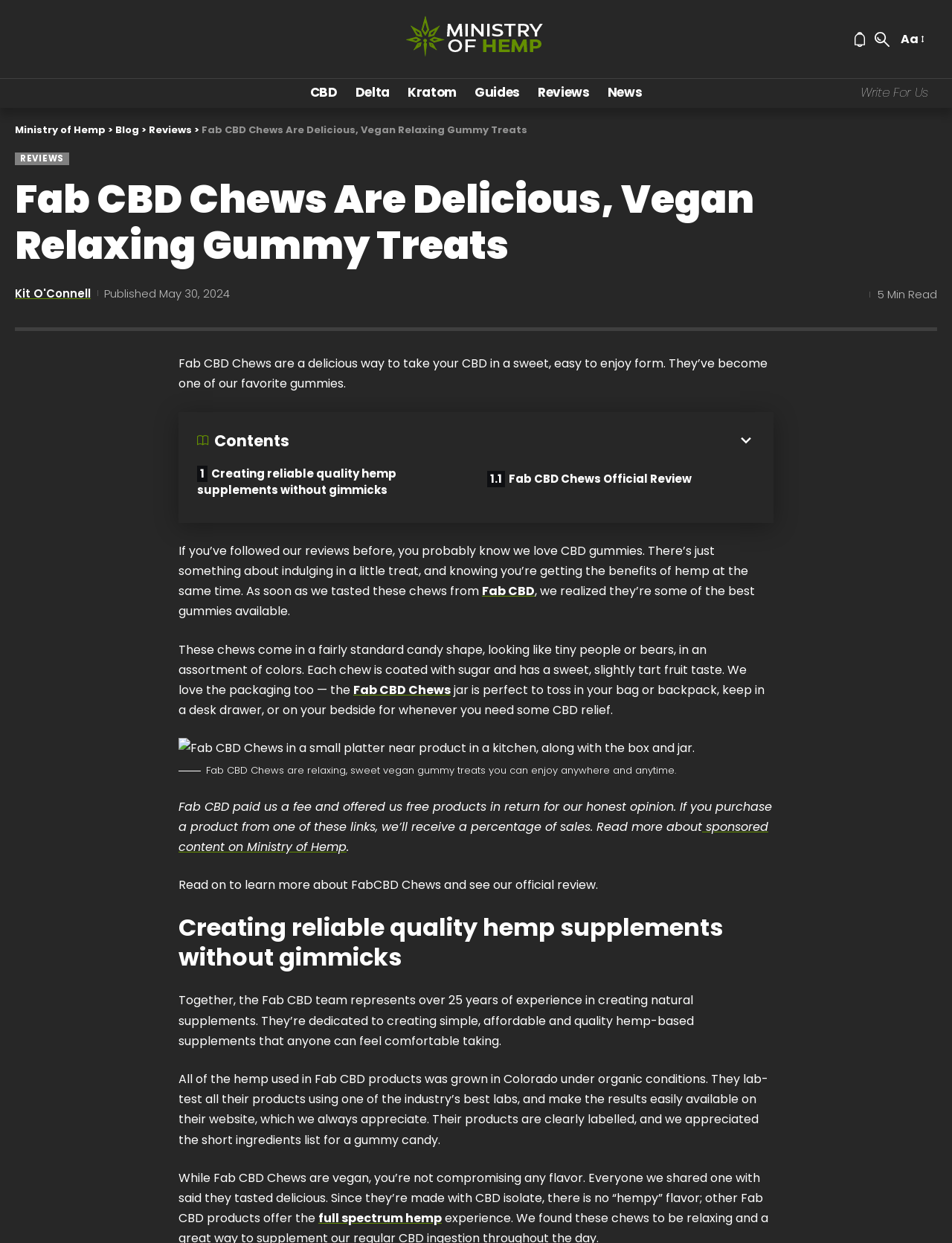What is the shape of the chews?
Please use the image to deliver a detailed and complete answer.

I determined the answer by reading the static text element with the text 'These chews come in a fairly standard candy shape, looking like tiny people or bears, in an assortment of colors.' which describes the shape of the chews.